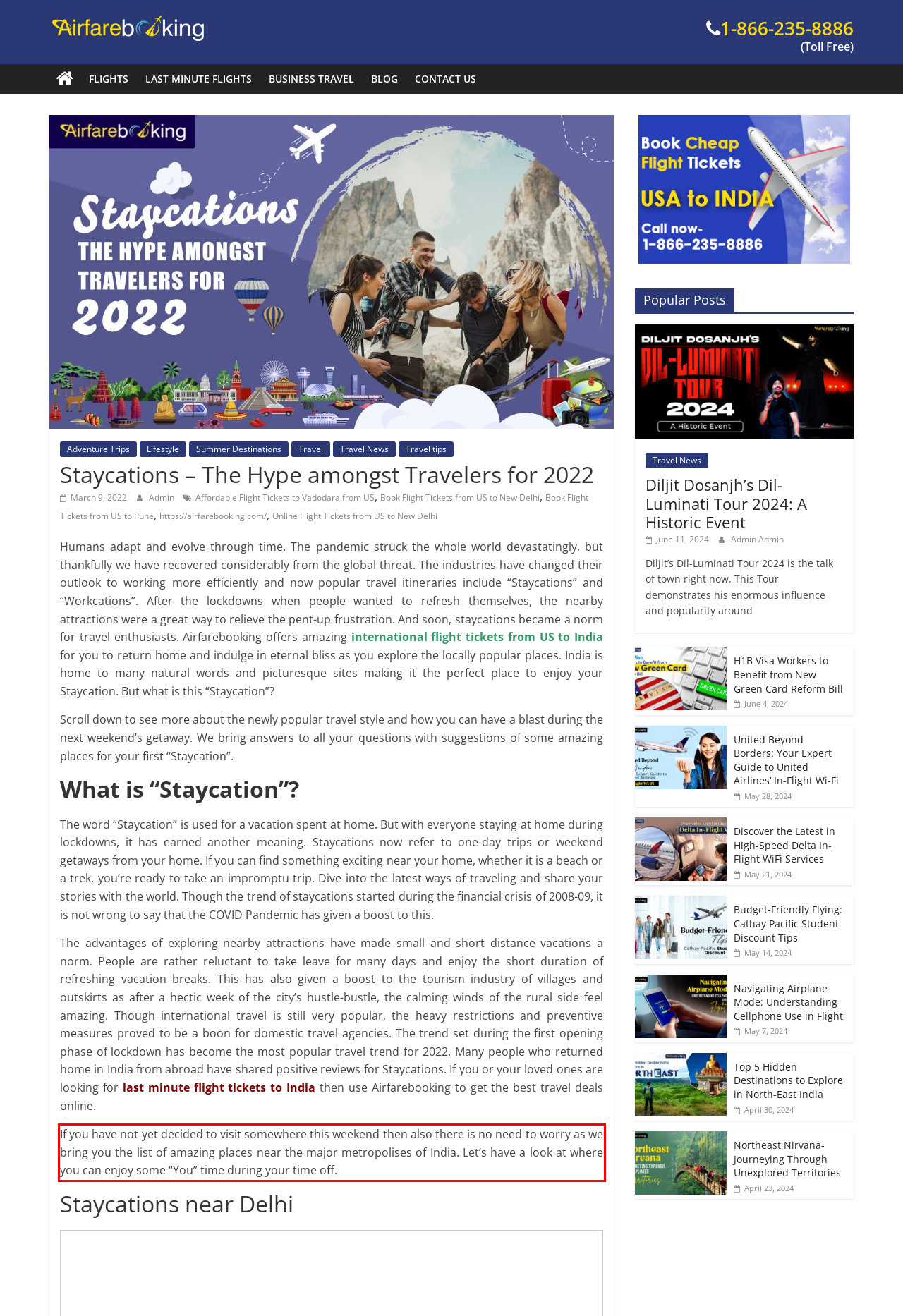Inspect the webpage screenshot that has a red bounding box and use OCR technology to read and display the text inside the red bounding box.

If you have not yet decided to visit somewhere this weekend then also there is no need to worry as we bring you the list of amazing places near the major metropolises of India. Let’s have a look at where you can enjoy some “You” time during your time off.